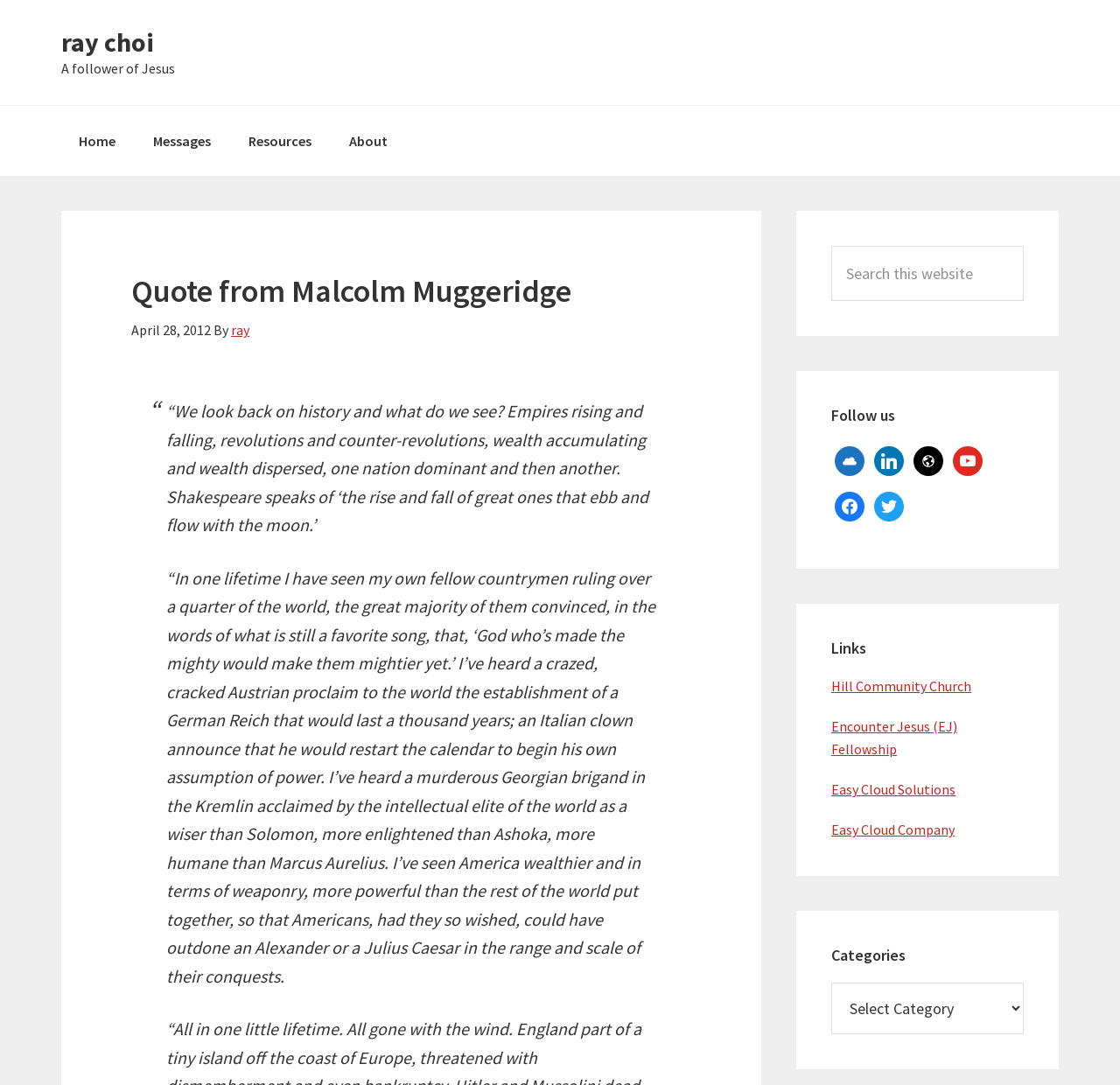Determine and generate the text content of the webpage's headline.

Quote from Malcolm Muggeridge